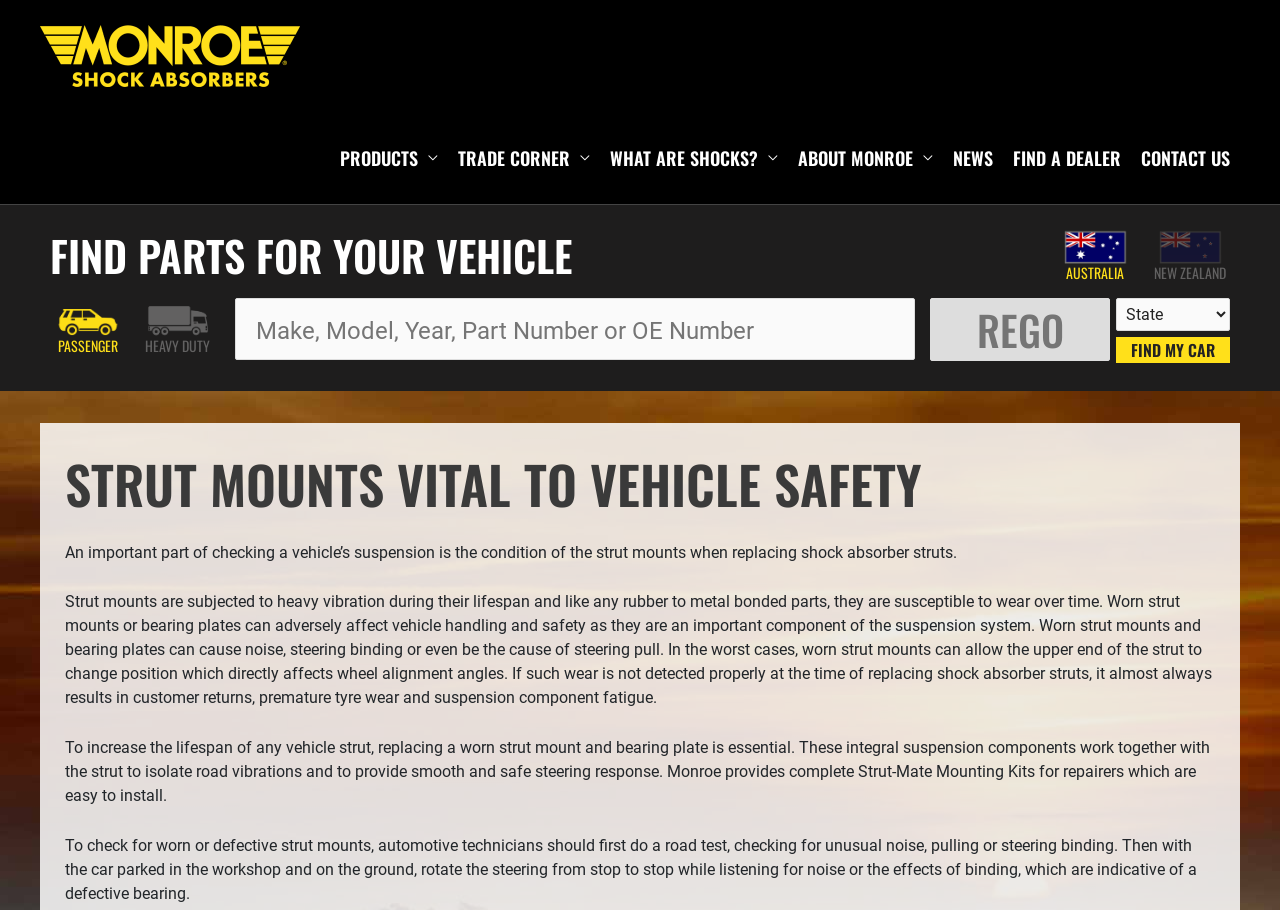Please find the bounding box coordinates of the element that you should click to achieve the following instruction: "Click Monroe Shock Absorbers". The coordinates should be presented as four float numbers between 0 and 1: [left, top, right, bottom].

[0.031, 0.05, 0.234, 0.071]